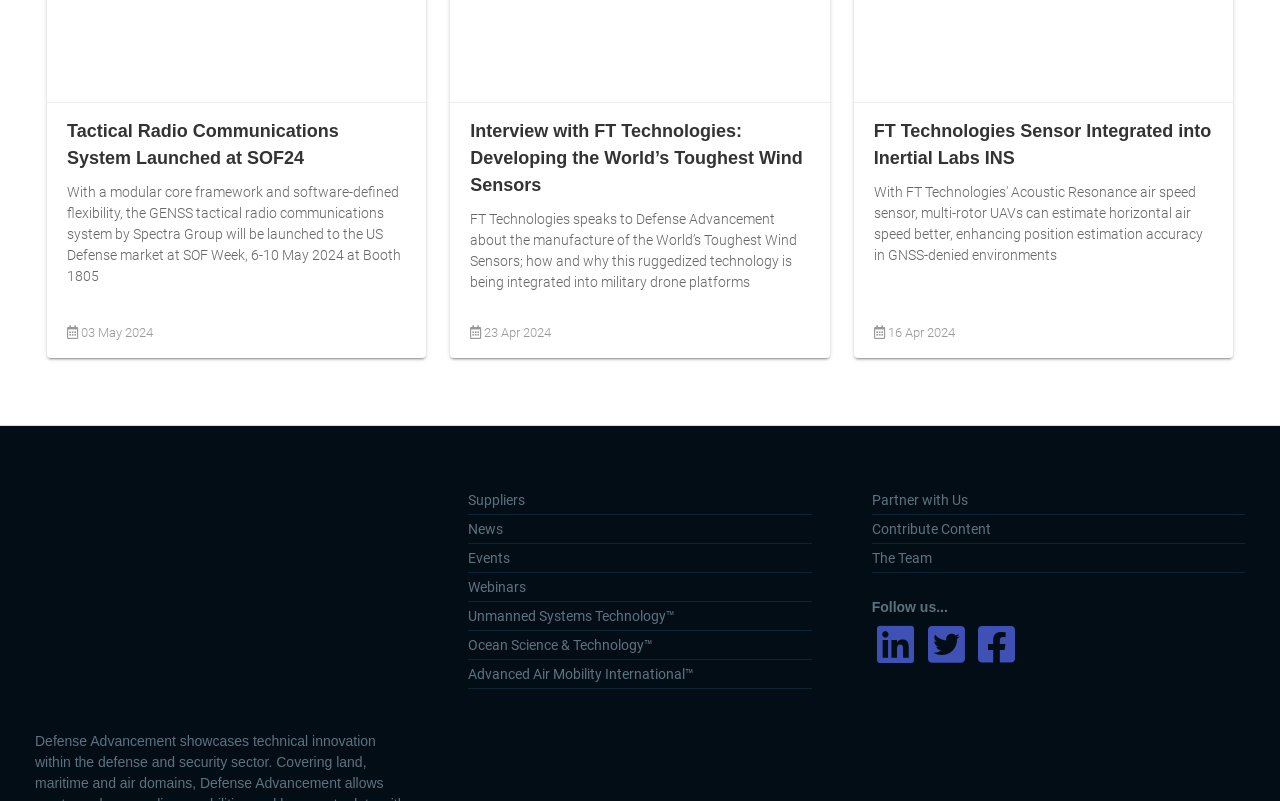Identify the bounding box coordinates necessary to click and complete the given instruction: "Read the latest News".

[0.366, 0.643, 0.634, 0.679]